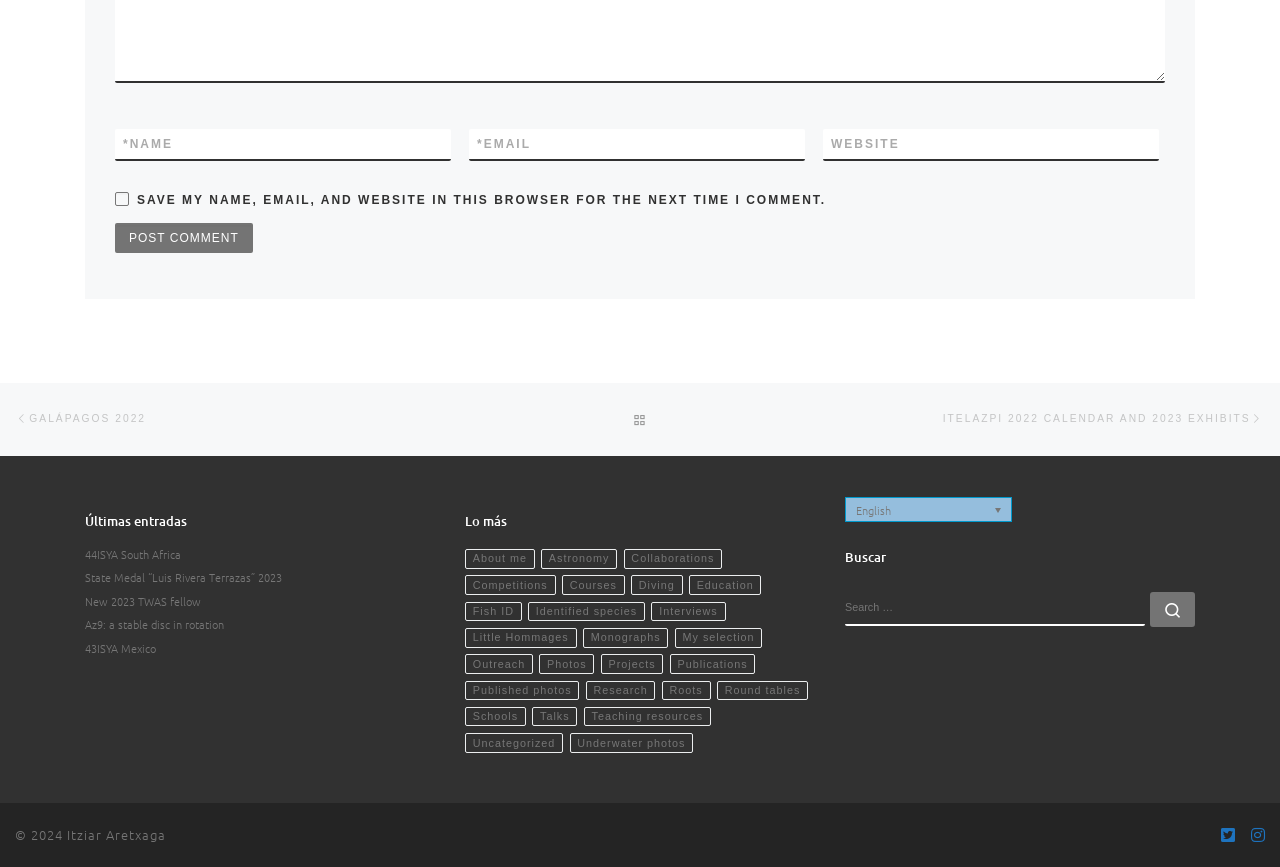Provide a one-word or short-phrase response to the question:
What is the function of the button with the text 'POST COMMENT'?

Submit a comment